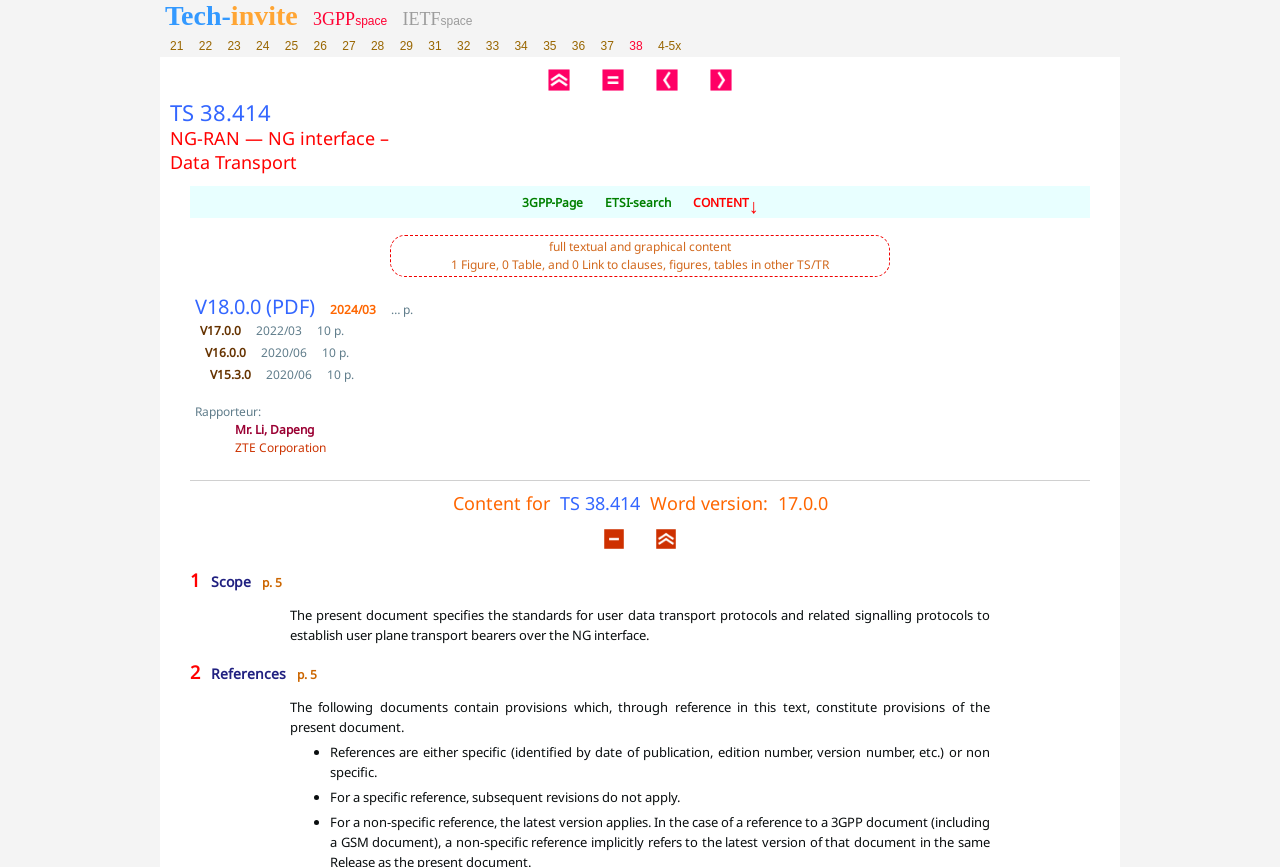Show the bounding box coordinates for the HTML element described as: "2 References".

[0.148, 0.766, 0.223, 0.788]